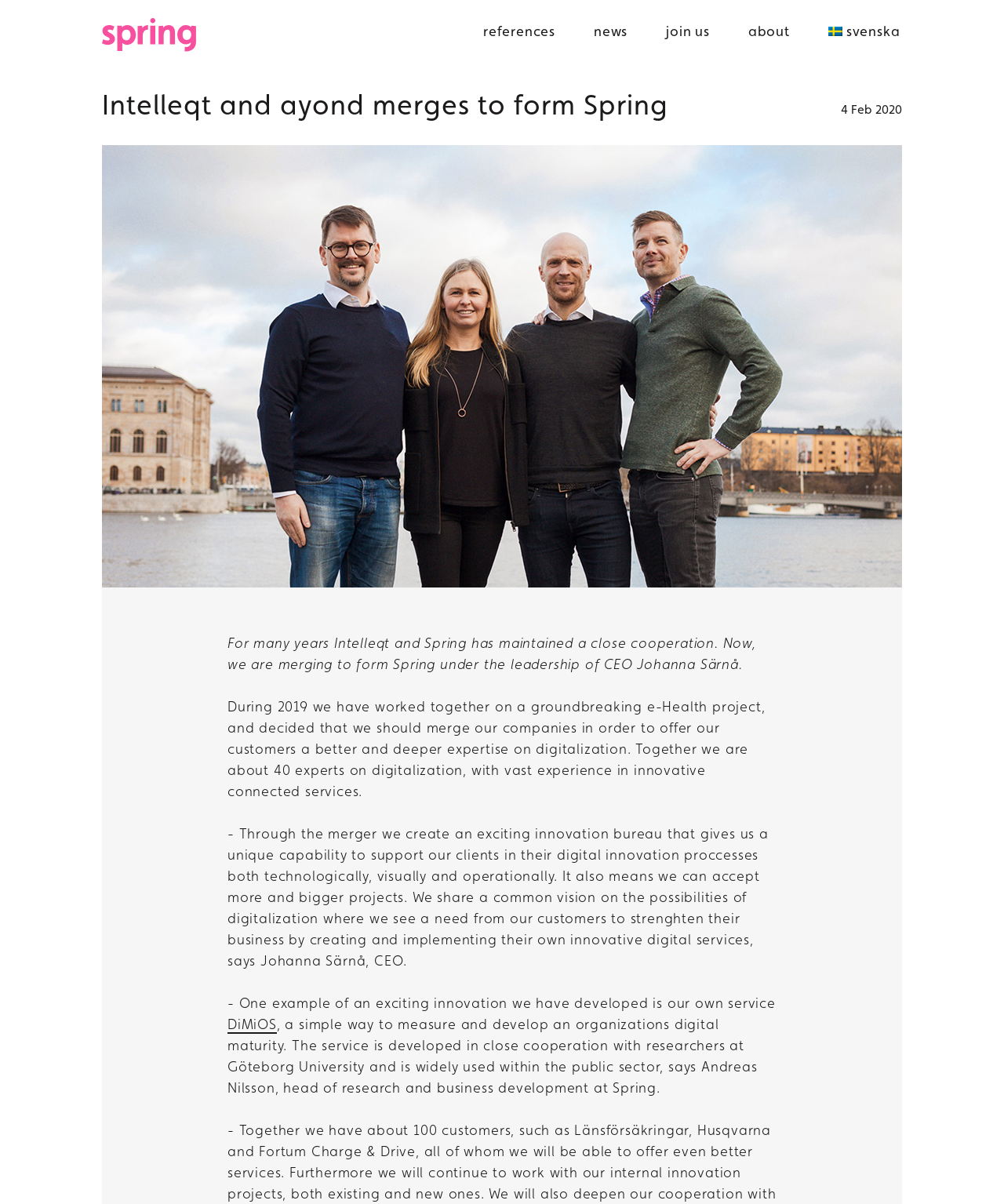Provide a brief response to the question using a single word or phrase: 
What is the university mentioned in the text?

Göteborg University